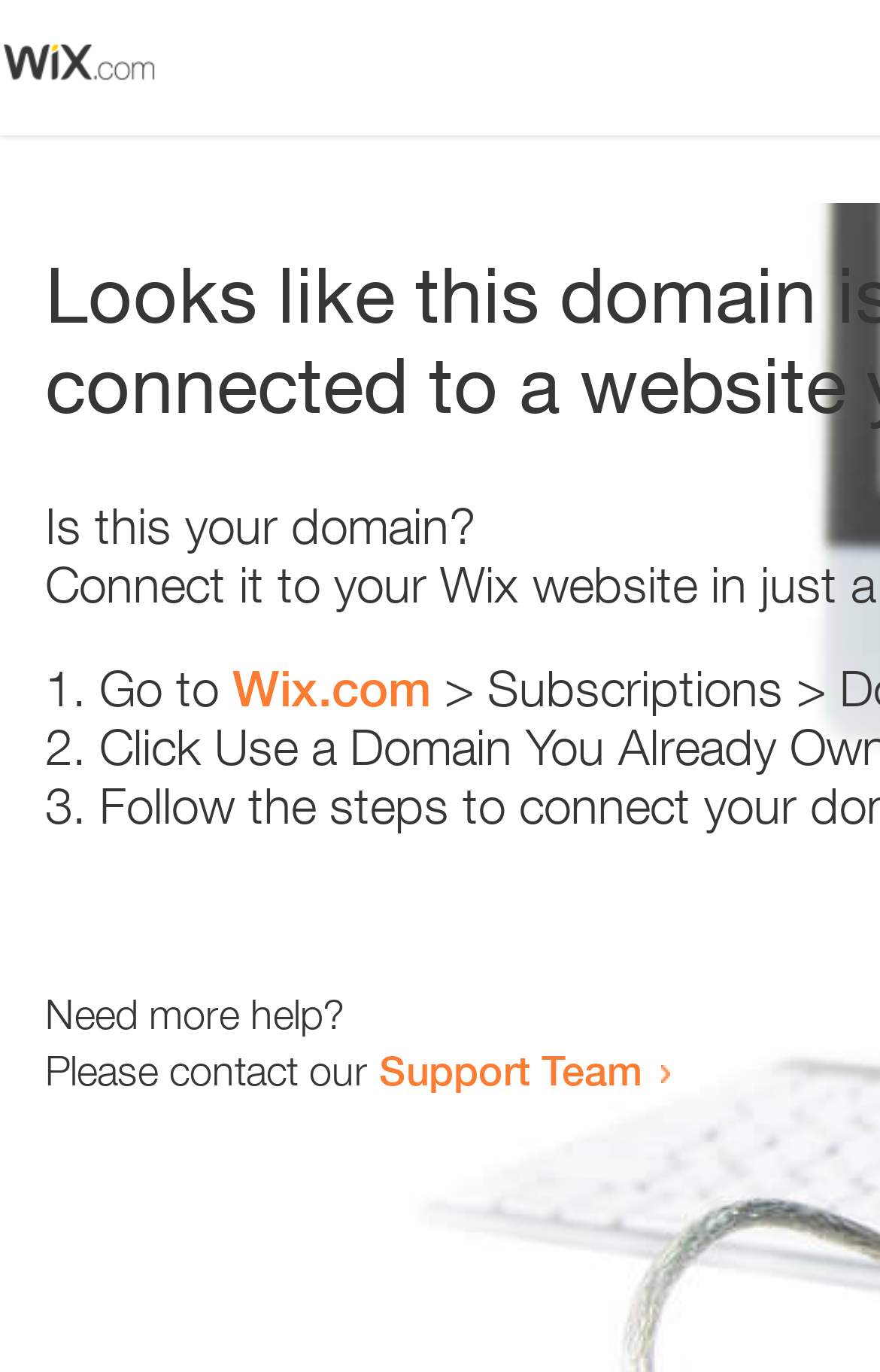Generate an in-depth caption that captures all aspects of the webpage.

The webpage appears to be an error page, with a small image at the top left corner. Below the image, there is a question "Is this your domain?" in a prominent position. 

To the right of the question, there is a numbered list with three items. The first item starts with "1." and suggests going to "Wix.com". The second item starts with "2." and the third item starts with "3.", but their contents are not specified. 

Further down the page, there is a message "Need more help?" followed by a sentence "Please contact our Support Team" with a link to the Support Team.